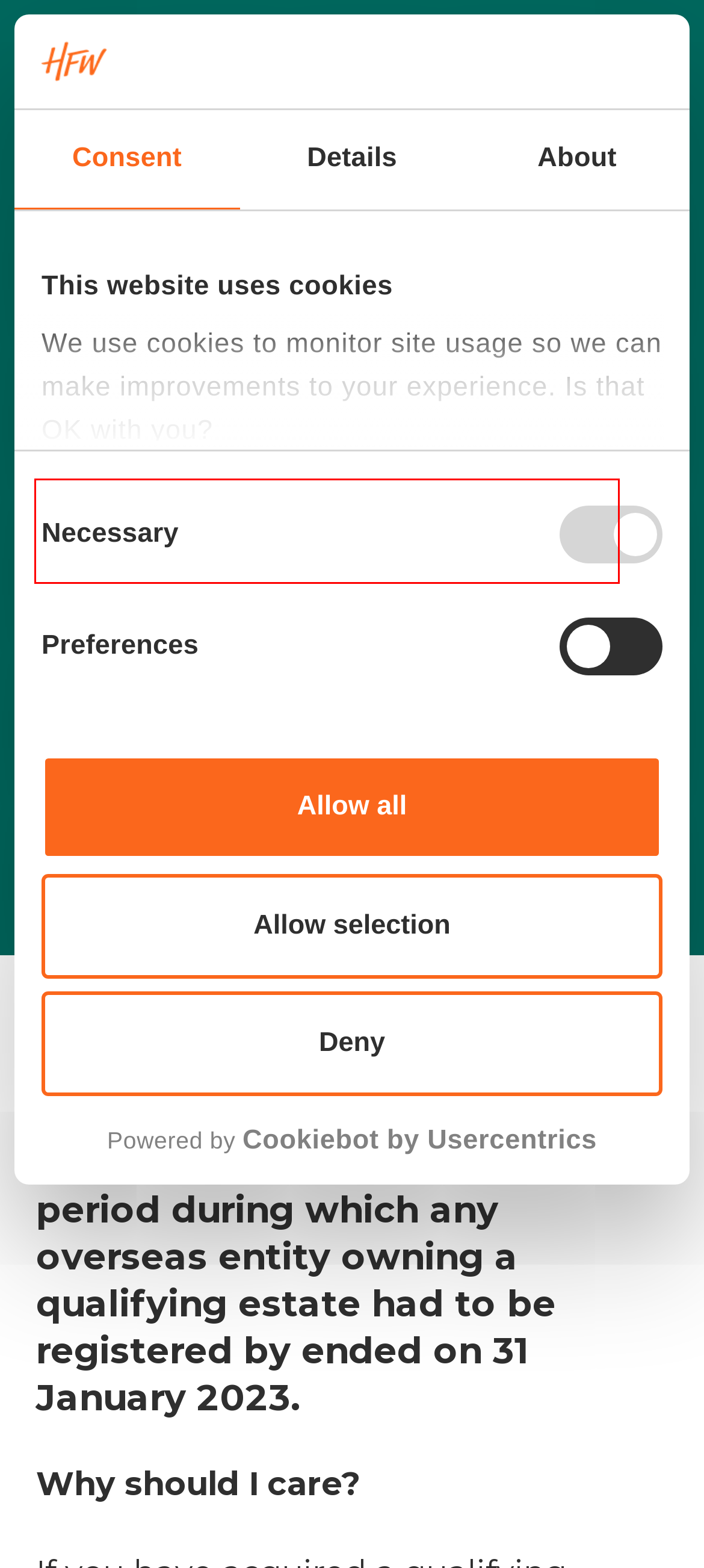Review the screenshot of a webpage that includes a red bounding box. Choose the most suitable webpage description that matches the new webpage after clicking the element within the red bounding box. Here are the candidates:
A. Cookie Consent Solution by Cookiebot™ | Start Your Free Trial
B. Expertise - HFW
C. Careers - HFW
D. People - HFW
E. Peter Emery - HFW
F. About us - HFW
G. HFW | Global industry specialists
H. Insights - HFW

C